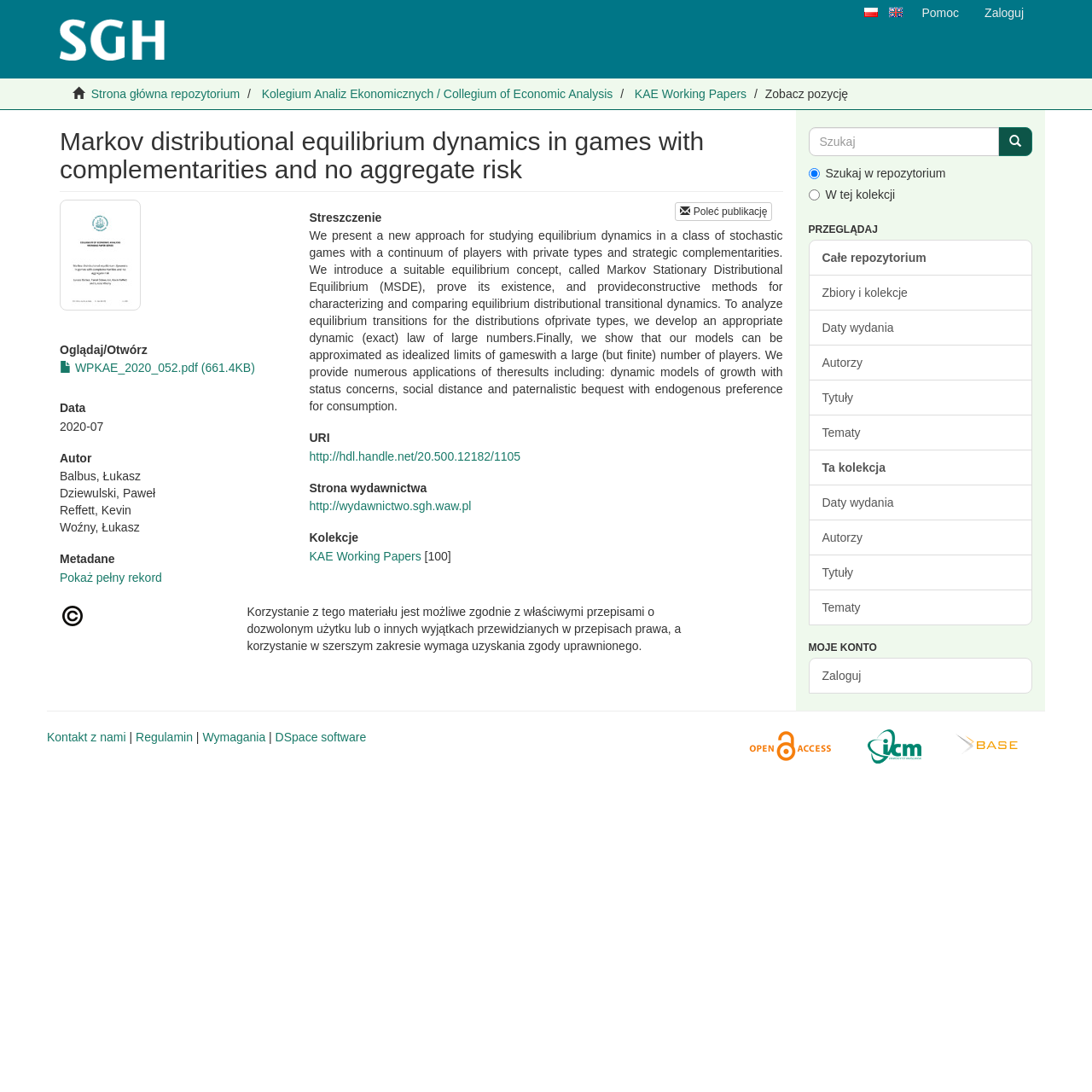Find the bounding box coordinates of the area to click in order to follow the instruction: "Enter your name".

None